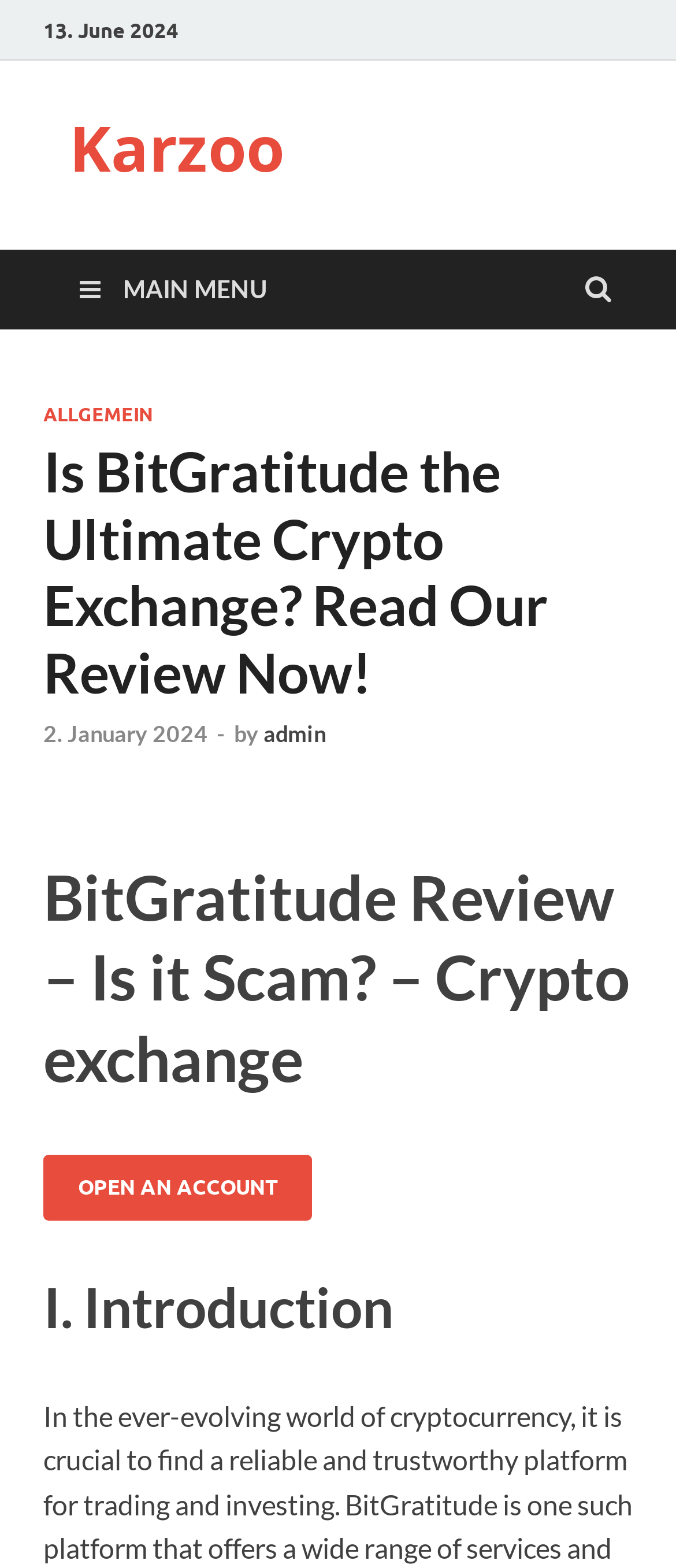Answer succinctly with a single word or phrase:
What is the date of the review?

13. June 2024